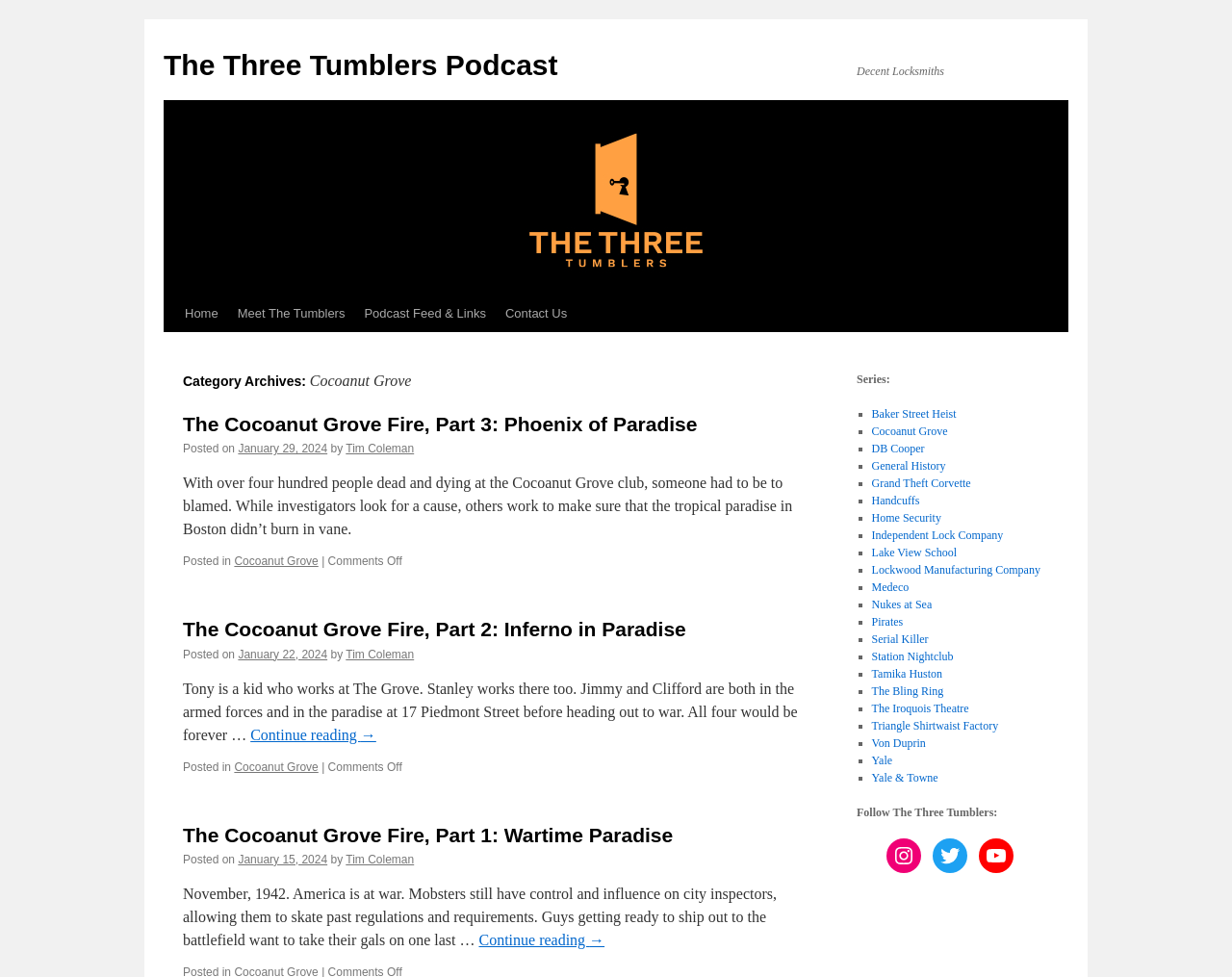Using the provided element description, identify the bounding box coordinates as (top-left x, top-left y, bottom-right x, bottom-right y). Ensure all values are between 0 and 1. Description: Contact Us

[0.402, 0.302, 0.468, 0.34]